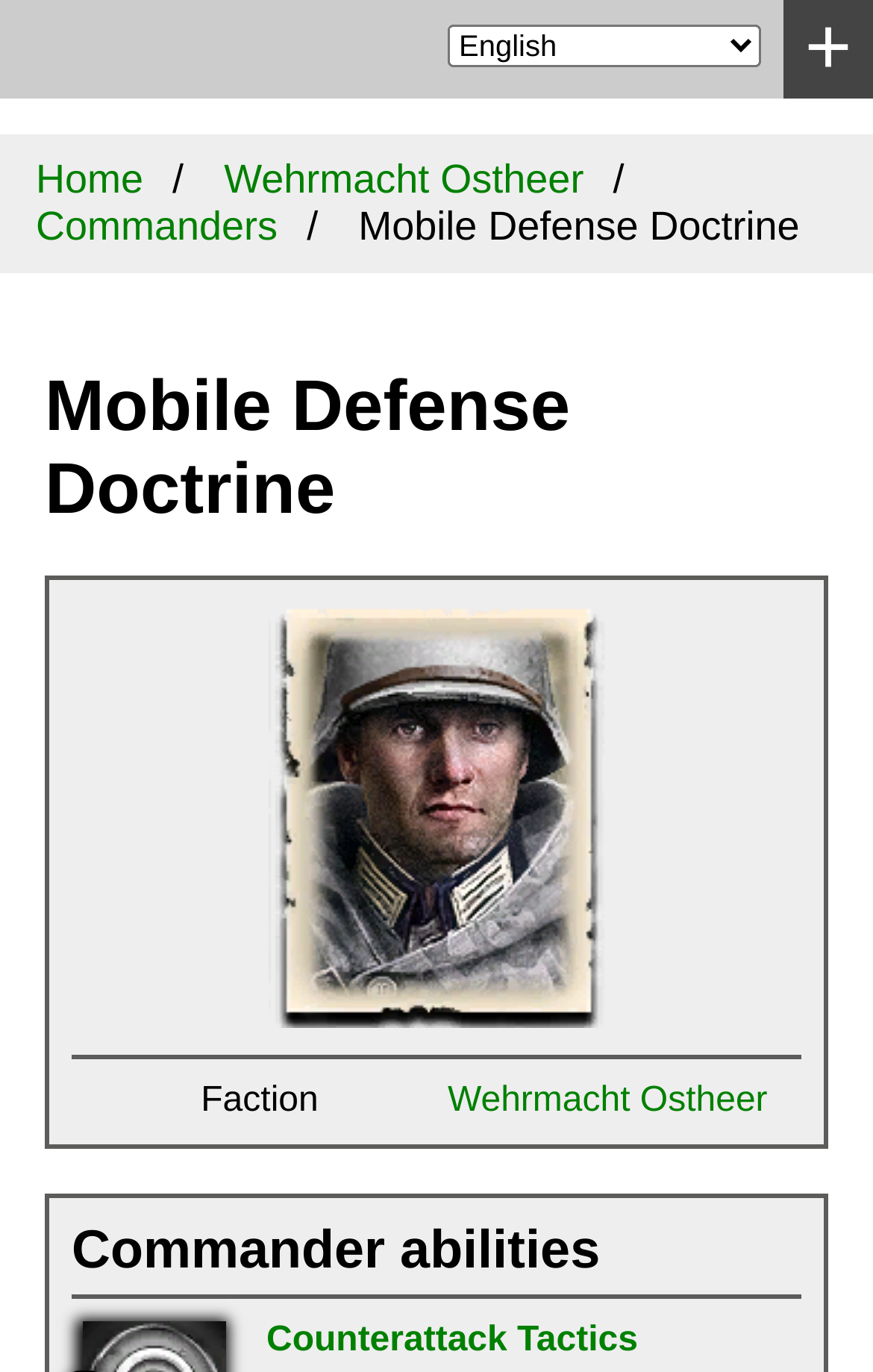Offer an in-depth caption of the entire webpage.

The webpage is about the "Mobile Defense Doctrine" in the context of Company of Heroes 2 (CoH2). At the top-left corner, there is a link to "Skip to main content". Below it, there is a language selection dropdown menu with a label "Select your language". To the right of the language selection, there is a "+" link. 

A navigation breadcrumb is located below the language selection, which includes links to "Home", "Wehrmacht Ostheer", "Commanders", and a text "Mobile Defense Doctrine". 

The main content of the page is divided into sections. The first section has a heading "Mobile Defense Doctrine" and includes an image and a link. Below the image, there is a text "Faction" and a link to "Wehrmacht Ostheer". 

The next section is about "Commander abilities" and includes a link to "Counterattack Tactics". The meta description suggests that the commander is reassigned from the western front and brings experience and tactics from the western theatre to the battle in the east, using mobile units in conjunction.